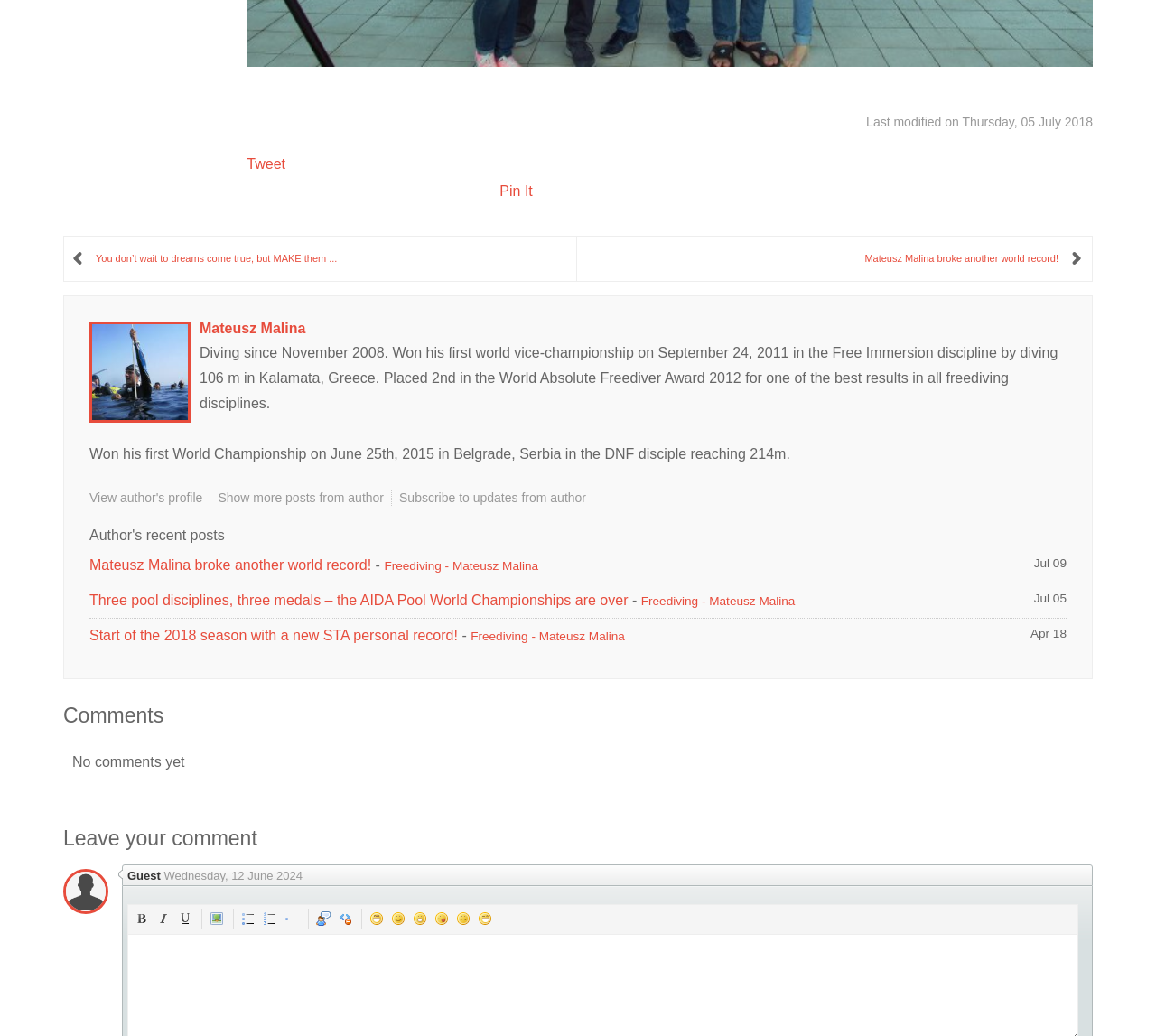Locate the bounding box coordinates of the area you need to click to fulfill this instruction: 'Leave a comment'. The coordinates must be in the form of four float numbers ranging from 0 to 1: [left, top, right, bottom].

[0.055, 0.799, 0.945, 0.834]